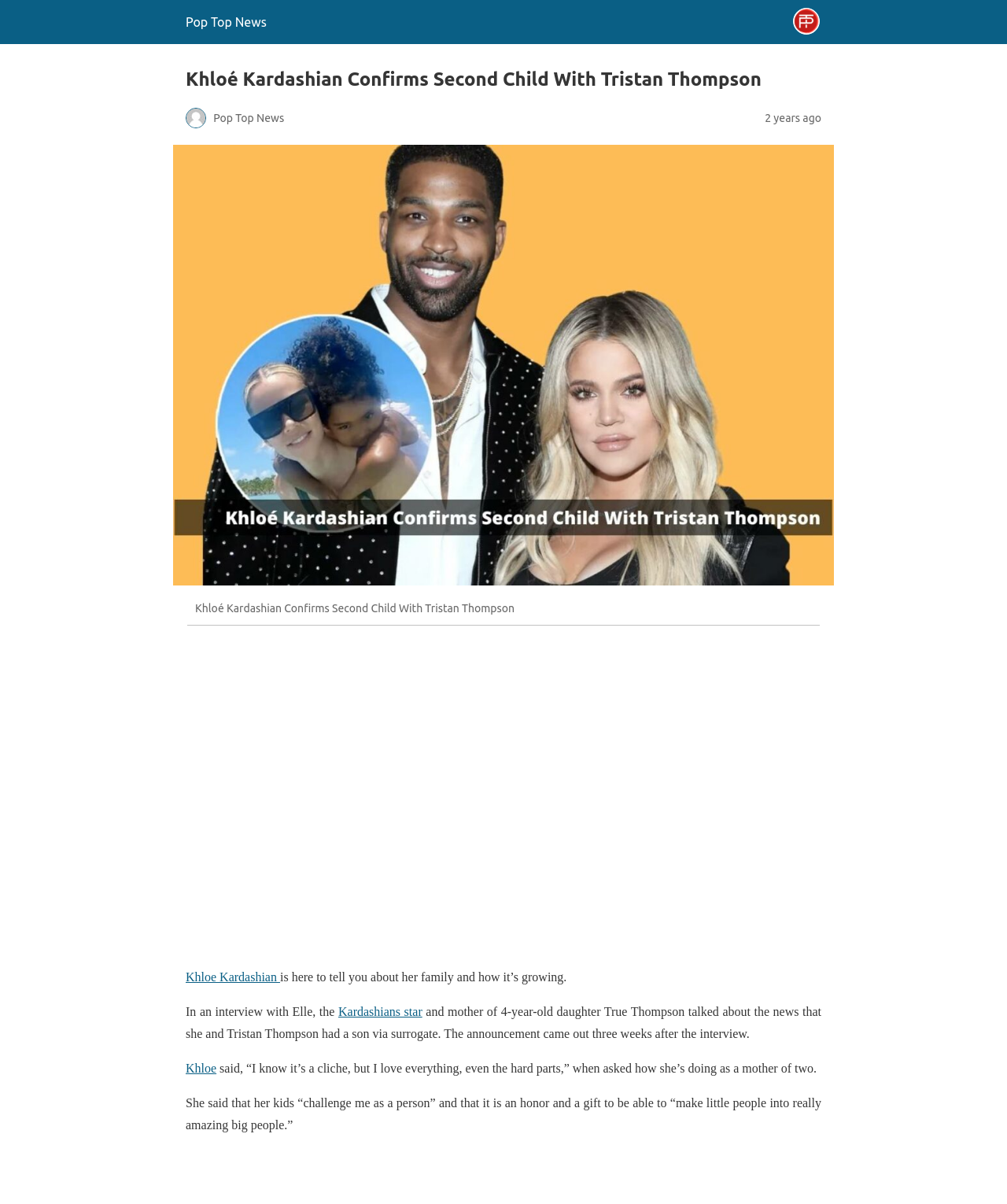How old is Khloe Kardashian's daughter?
Using the image, elaborate on the answer with as much detail as possible.

According to the article, Khloe Kardashian's daughter True Thompson is 4 years old, as mentioned in the sentence 'mother of 4-year-old daughter True Thompson'.